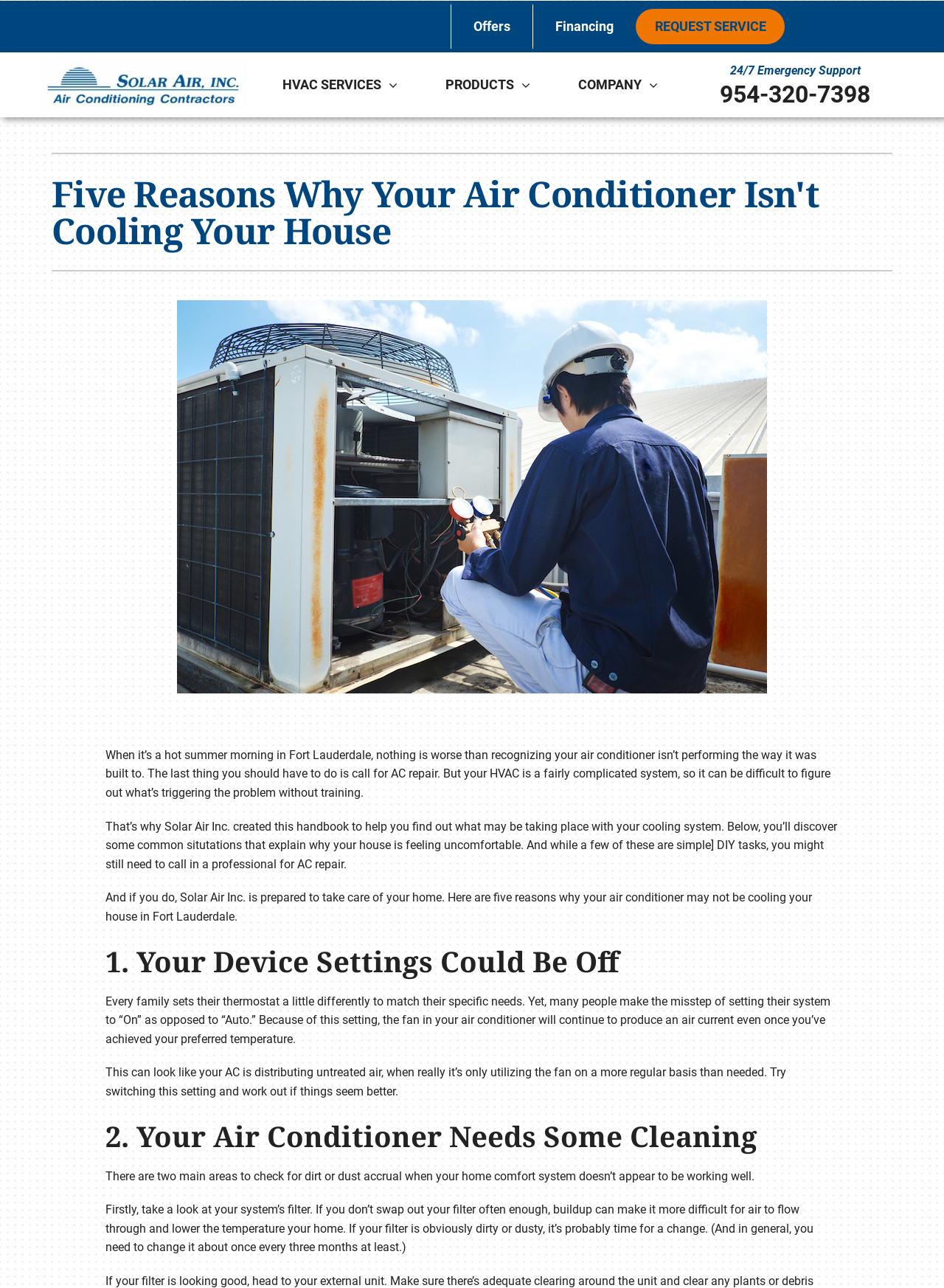Respond to the question below with a single word or phrase:
What is the first reason why an air conditioner may not be cooling a house?

Device settings could be off